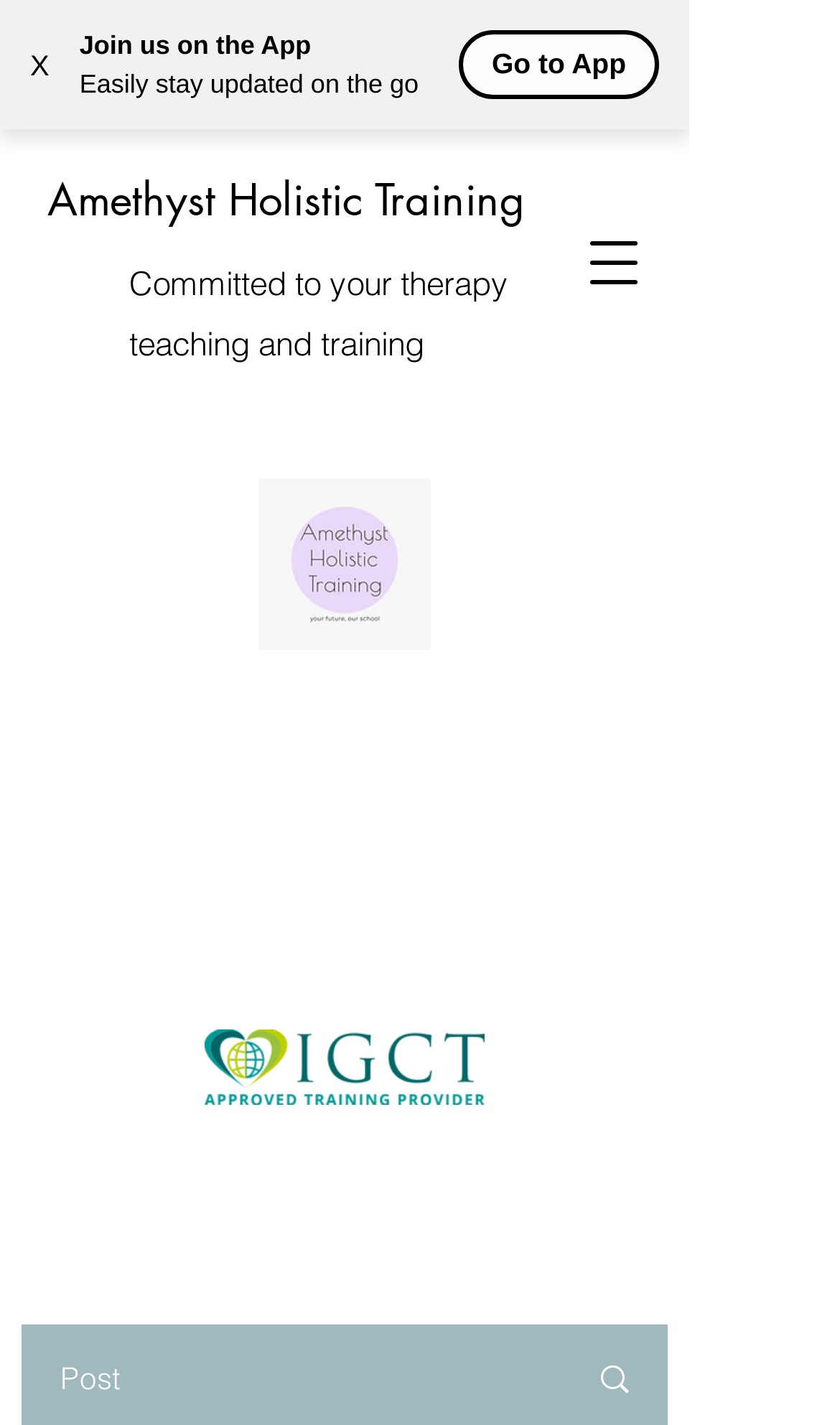What is the call-to-action button at the top?
Answer the question in as much detail as possible.

The call-to-action button at the top can be found on the webpage, which has a root element 'Join Neals Yard for just £60!'.